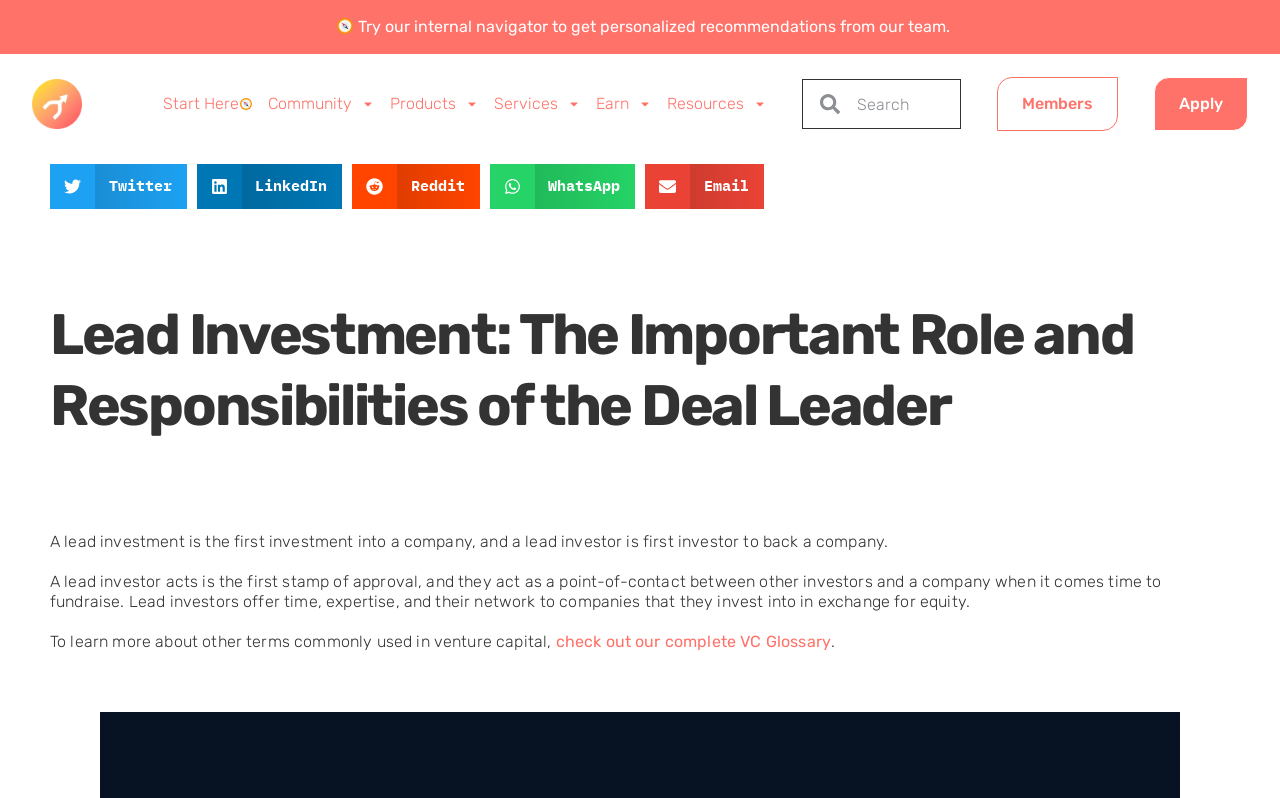Bounding box coordinates are specified in the format (top-left x, top-left y, bottom-right x, bottom-right y). All values are floating point numbers bounded between 0 and 1. Please provide the bounding box coordinate of the region this sentence describes: Start Here

[0.127, 0.102, 0.197, 0.159]